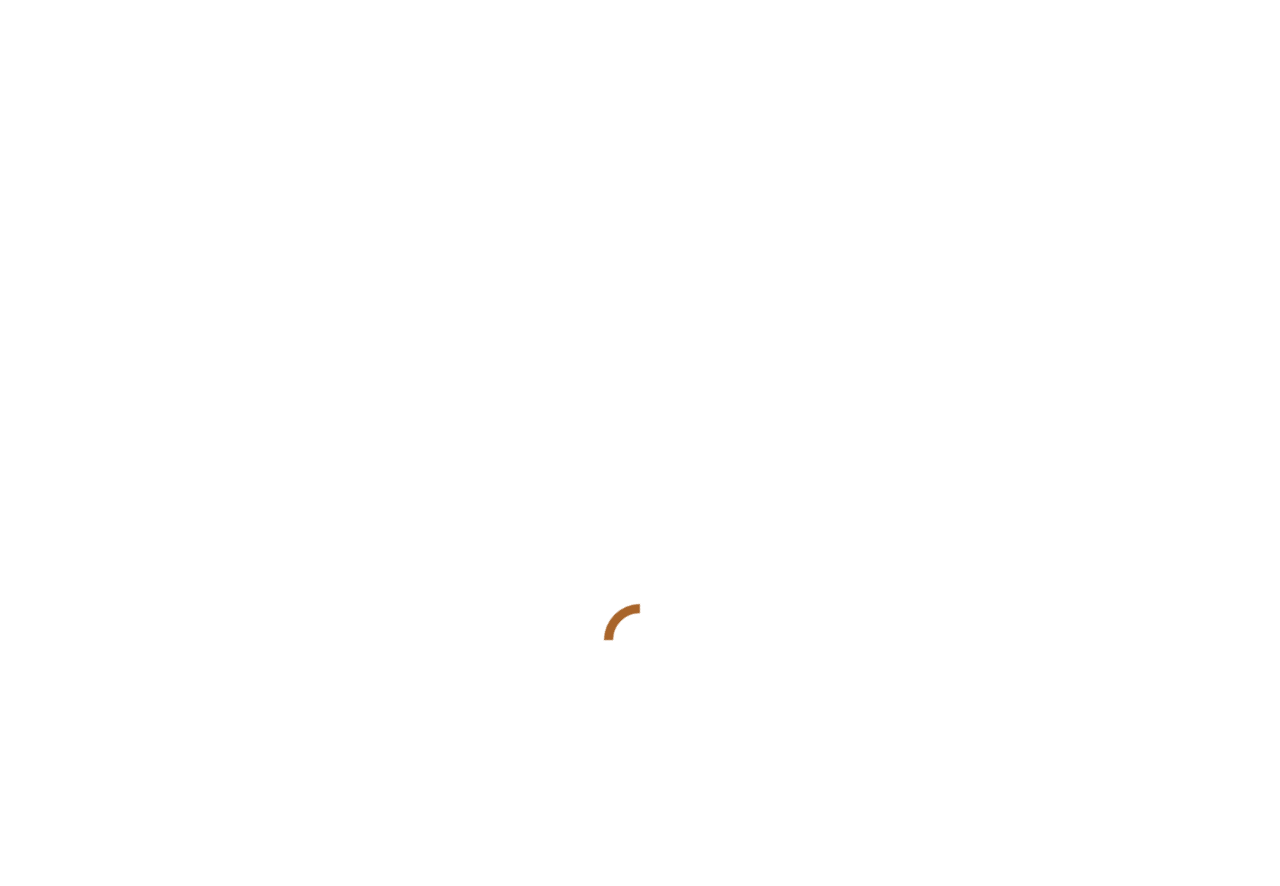Please determine the bounding box coordinates of the area that needs to be clicked to complete this task: 'Contact US'. The coordinates must be four float numbers between 0 and 1, formatted as [left, top, right, bottom].

[0.756, 0.052, 0.835, 0.084]